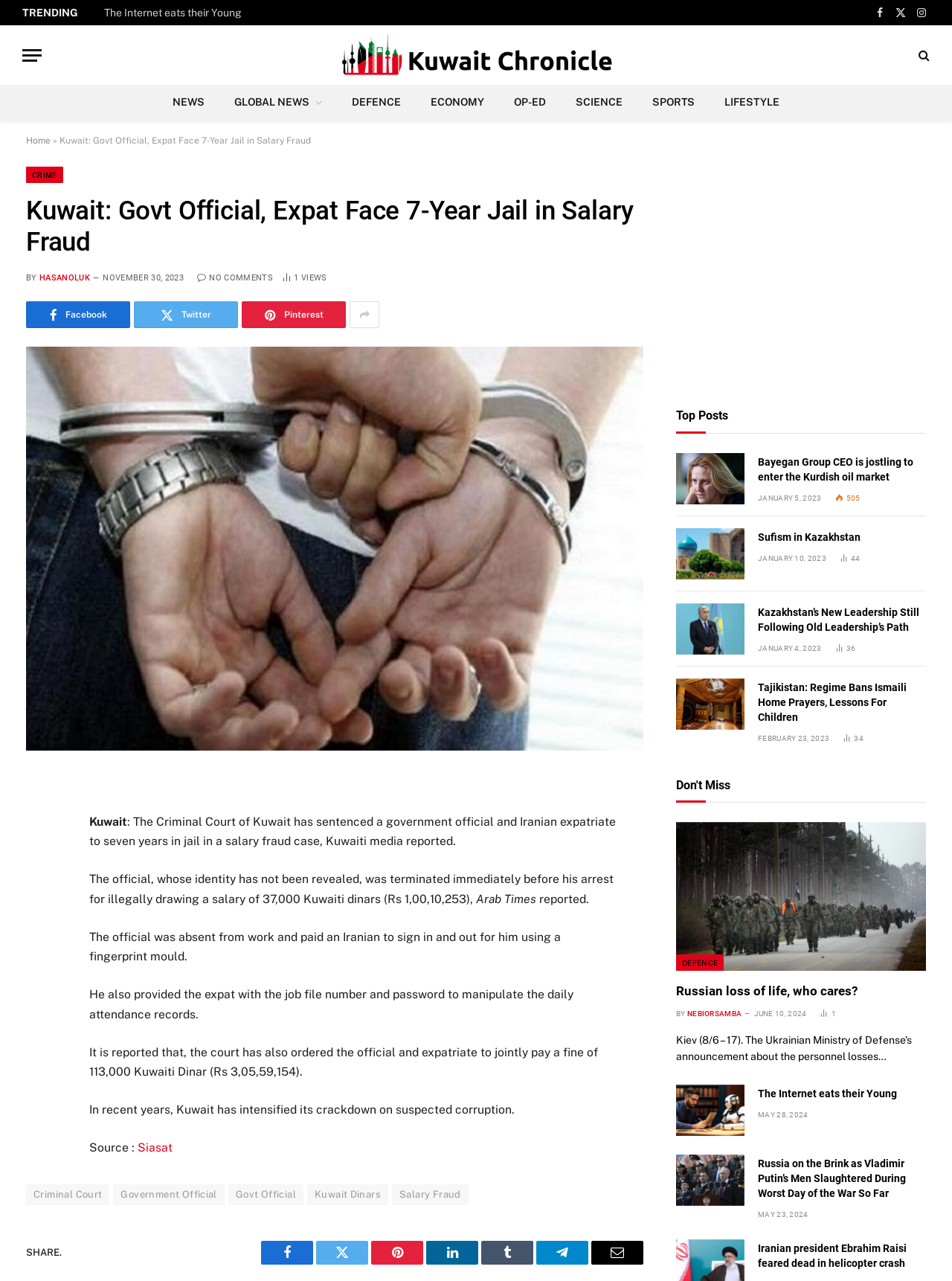Determine the main heading of the webpage and generate its text.

Kuwait: Govt Official, Expat Face 7-Year Jail in Salary Fraud